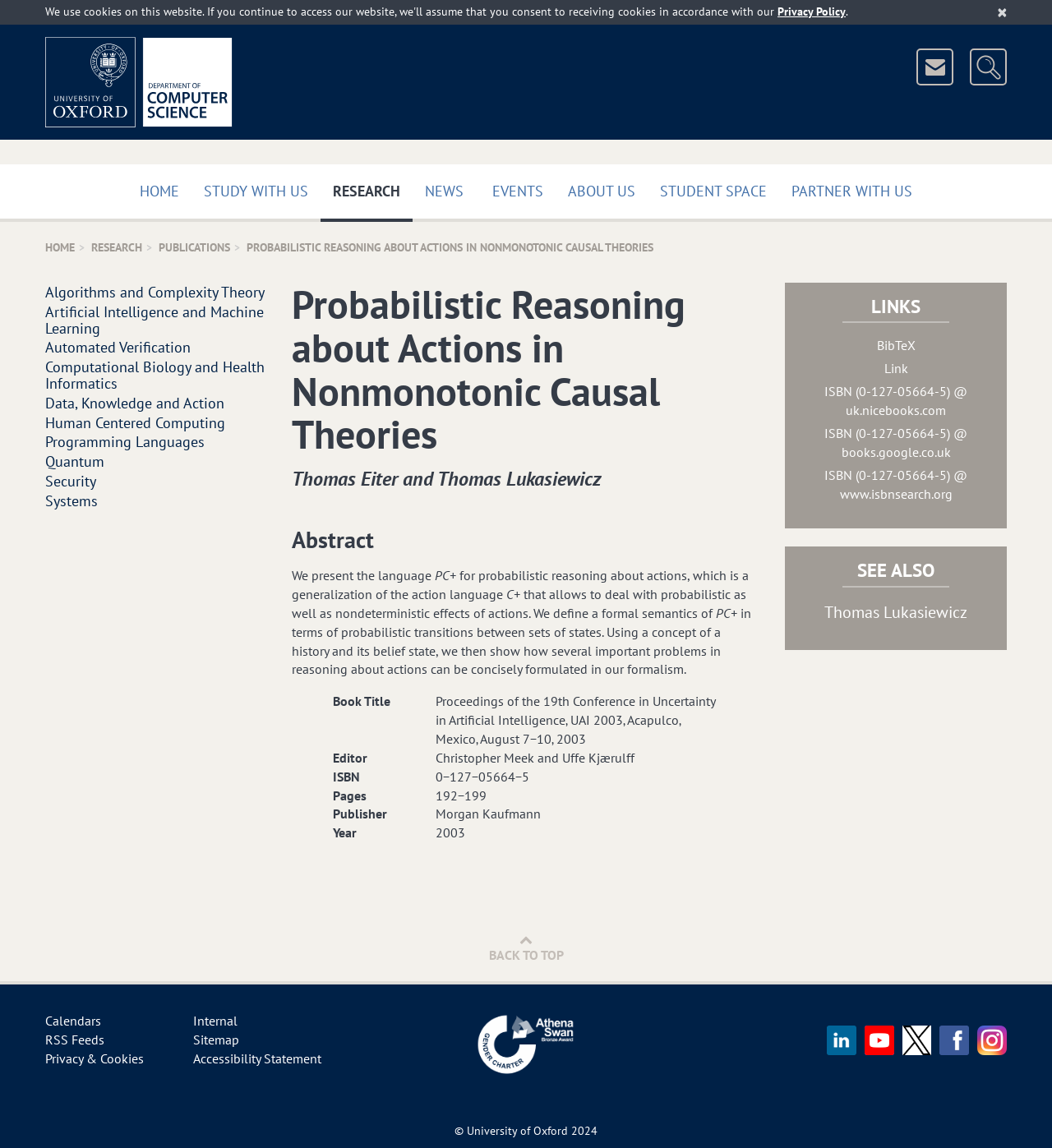Find the bounding box coordinates for the area you need to click to carry out the instruction: "click the 'HOME' link". The coordinates should be four float numbers between 0 and 1, indicated as [left, top, right, bottom].

[0.121, 0.143, 0.182, 0.193]